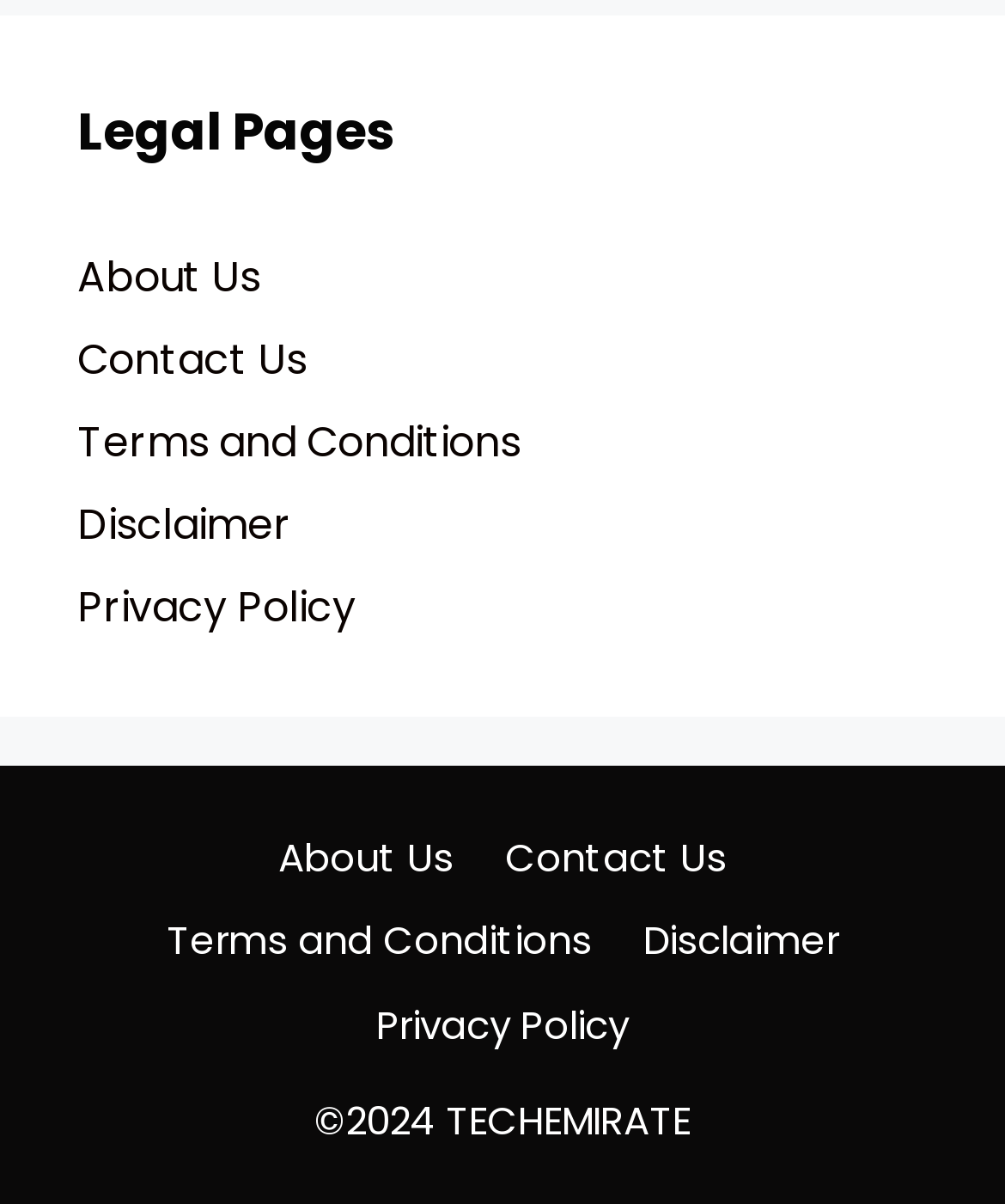Determine the bounding box coordinates for the clickable element required to fulfill the instruction: "go to About Us page". Provide the coordinates as four float numbers between 0 and 1, i.e., [left, top, right, bottom].

[0.077, 0.205, 0.259, 0.254]